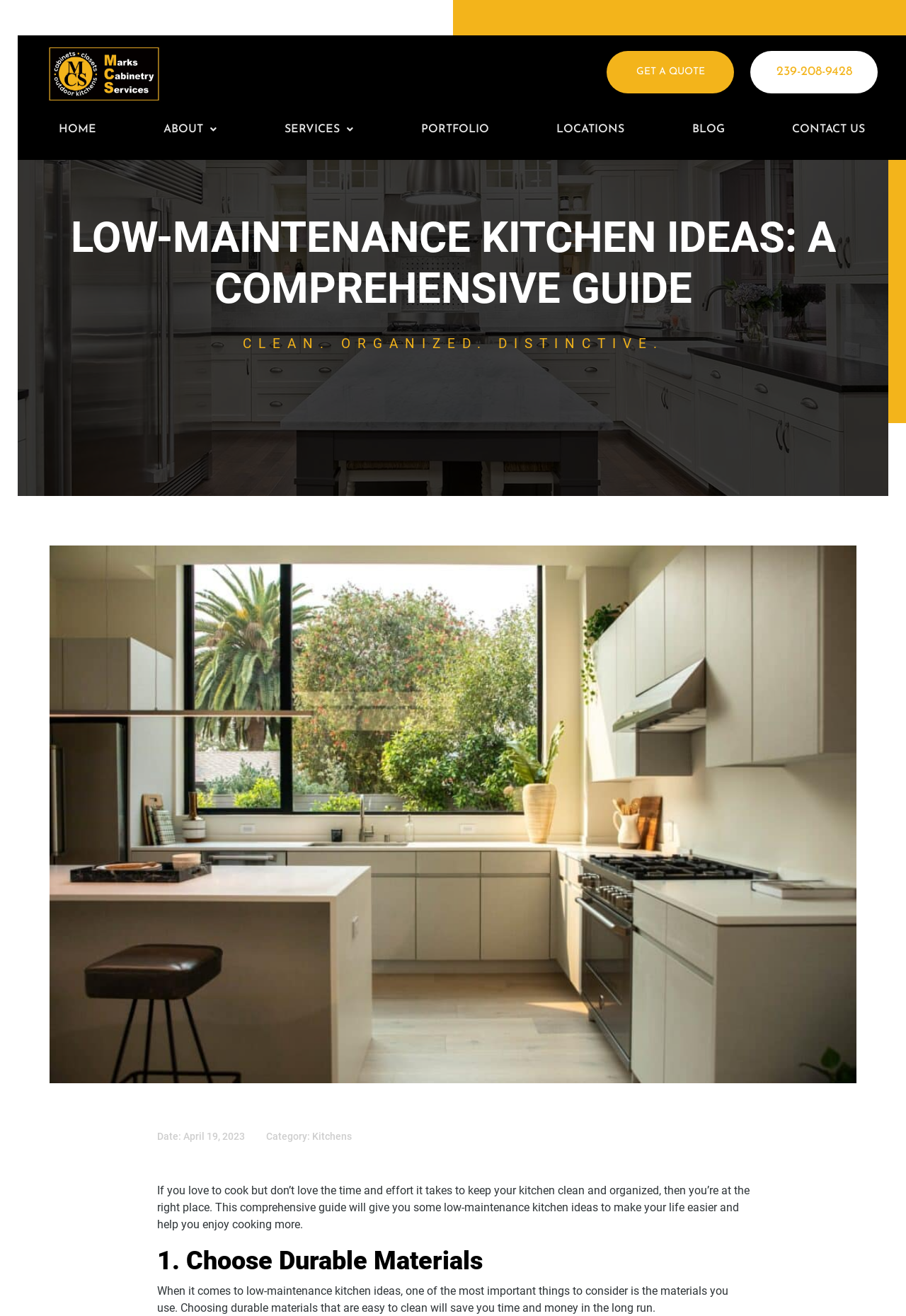Determine the bounding box coordinates of the region I should click to achieve the following instruction: "Get a quote". Ensure the bounding box coordinates are four float numbers between 0 and 1, i.e., [left, top, right, bottom].

[0.67, 0.039, 0.81, 0.071]